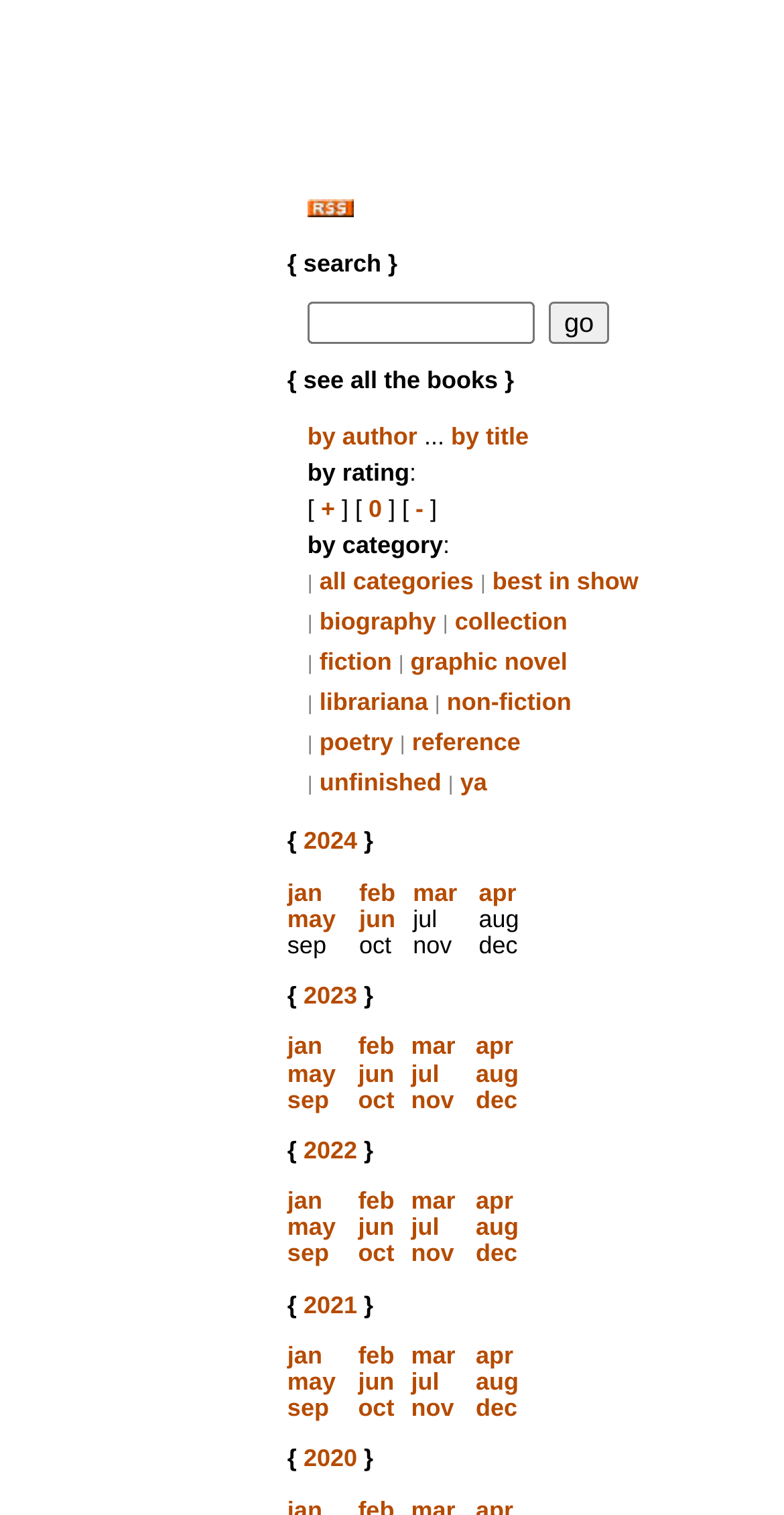Using the information in the image, give a detailed answer to the following question: What is the purpose of the table below each year?

The table below each year provides links to browse books by month. Each row in the table represents a month, and users can click on the month to view the books read during that month. This allows users to browse books by month and year.